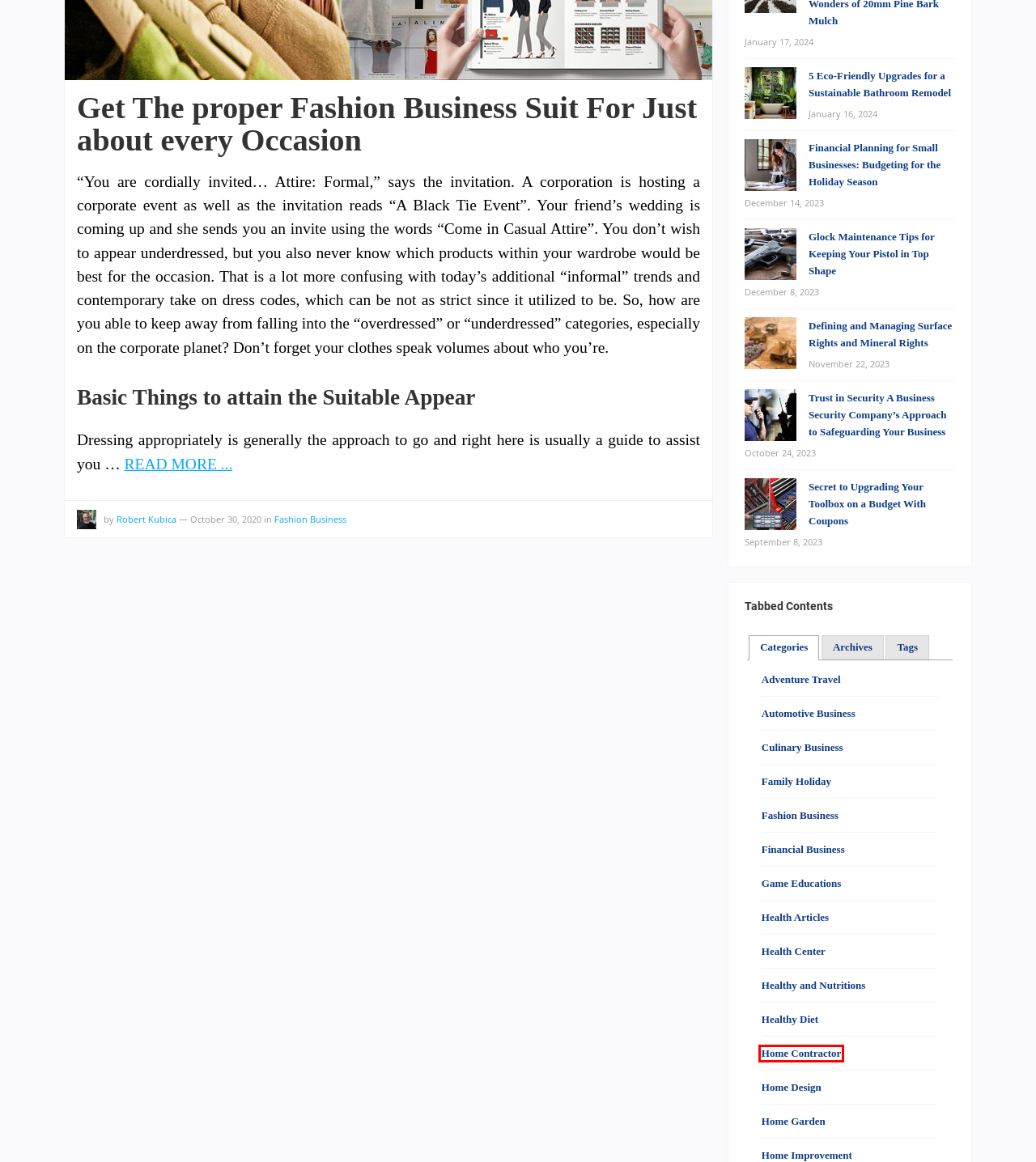Provided is a screenshot of a webpage with a red bounding box around an element. Select the most accurate webpage description for the page that appears after clicking the highlighted element. Here are the candidates:
A. Fashion Business | cancunlemond-com
B. Family Holiday | cancunlemond-com
C. Automotive Business | cancunlemond-com
D. 5 Eco-Friendly Upgrades for a Sustainable Bathroom Remodel | cancunlemond-com
E. Financial Planning for Small Businesses: Budgeting for the Holiday Season | cancunlemond-com
F. Robert Kubica | cancunlemond-com
G. Home Contractor | cancunlemond-com
H. Defining and Managing Surface Rights and Mineral Rights | cancunlemond-com

G